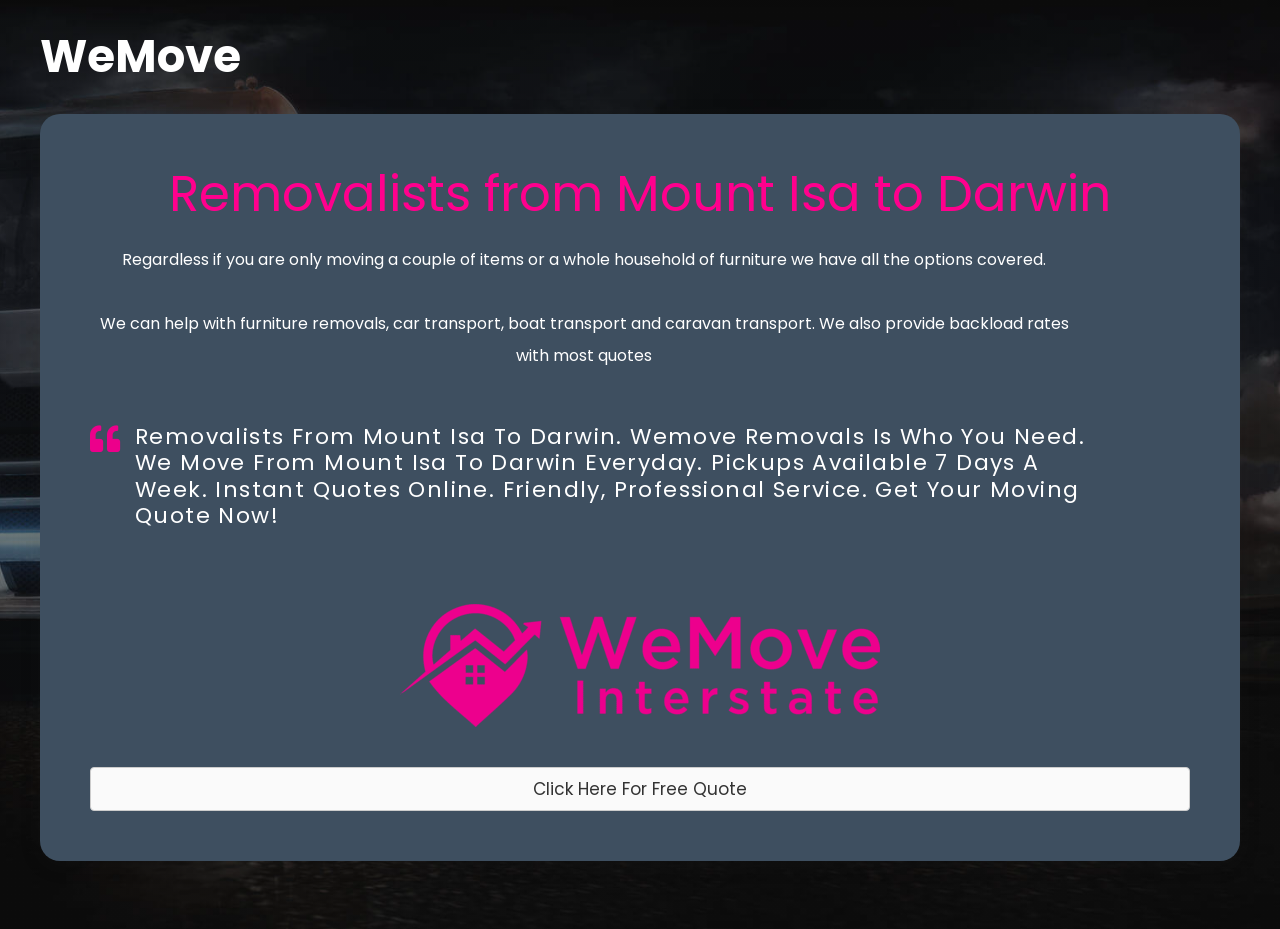Determine the bounding box coordinates (top-left x, top-left y, bottom-right x, bottom-right y) of the UI element described in the following text: WeMove

[0.031, 0.027, 0.188, 0.095]